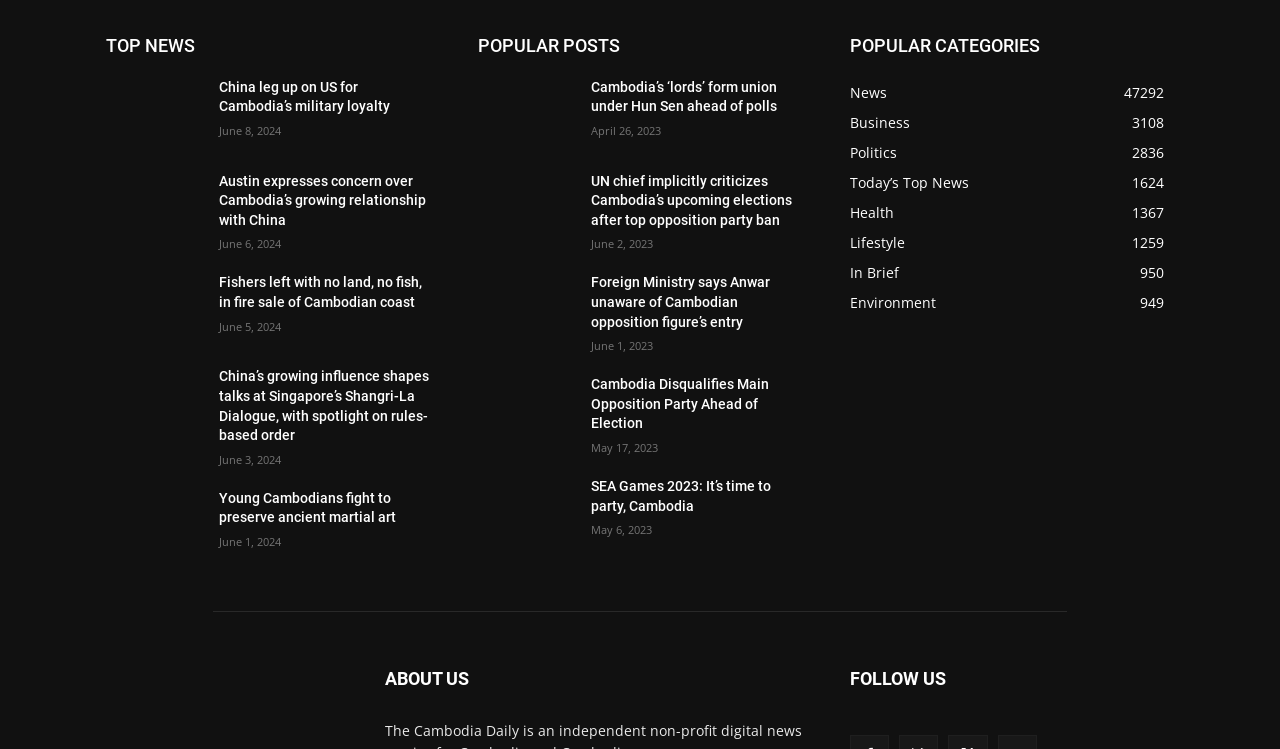Is there a search bar on this webpage?
Respond with a short answer, either a single word or a phrase, based on the image.

No